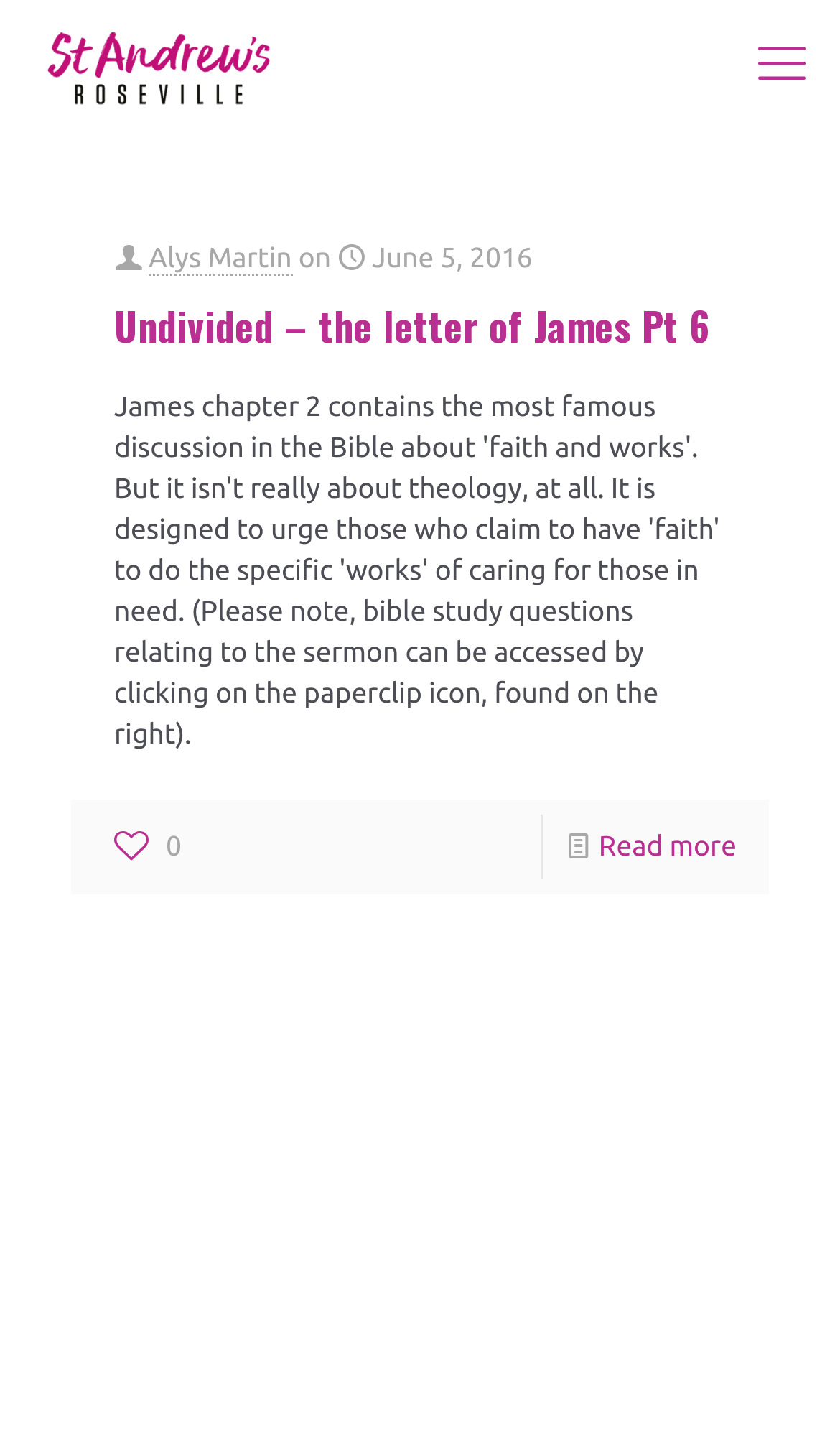Give a one-word or short phrase answer to this question: 
Is there a logo on the webpage?

Yes